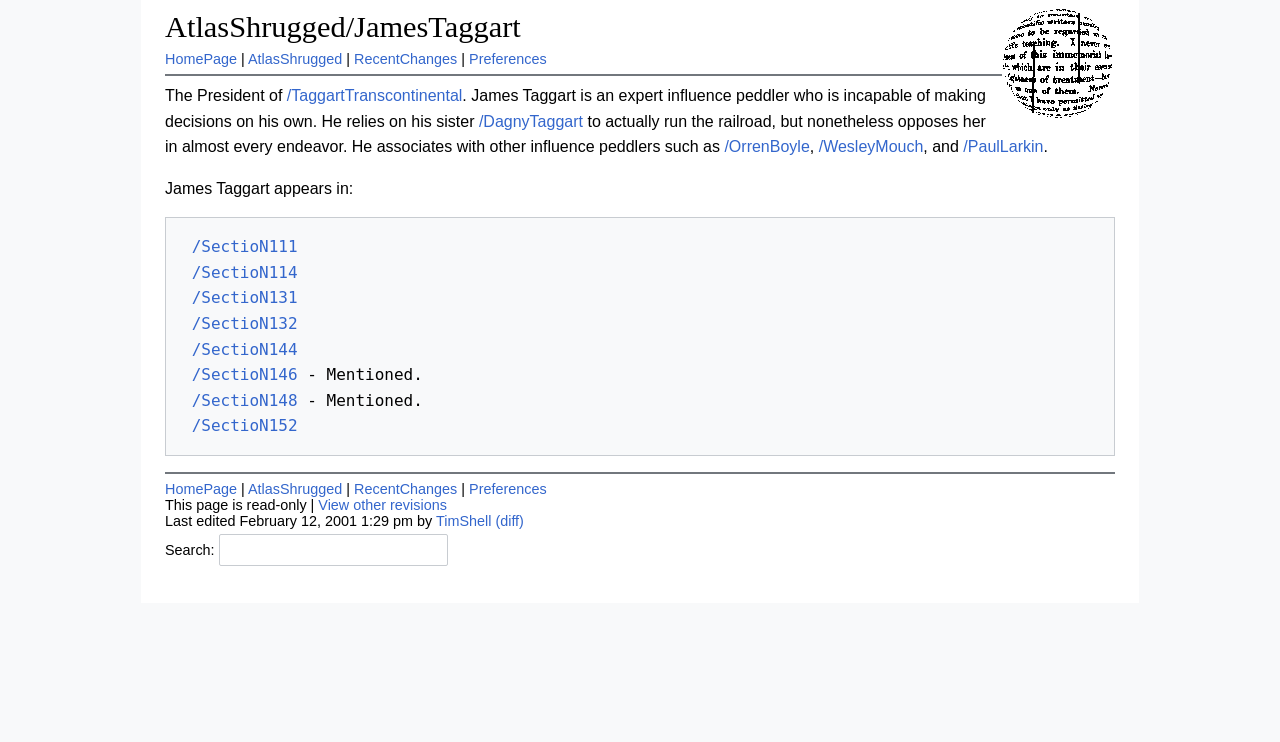Please locate the bounding box coordinates of the element's region that needs to be clicked to follow the instruction: "view Preferences". The bounding box coordinates should be provided as four float numbers between 0 and 1, i.e., [left, top, right, bottom].

[0.366, 0.068, 0.427, 0.09]